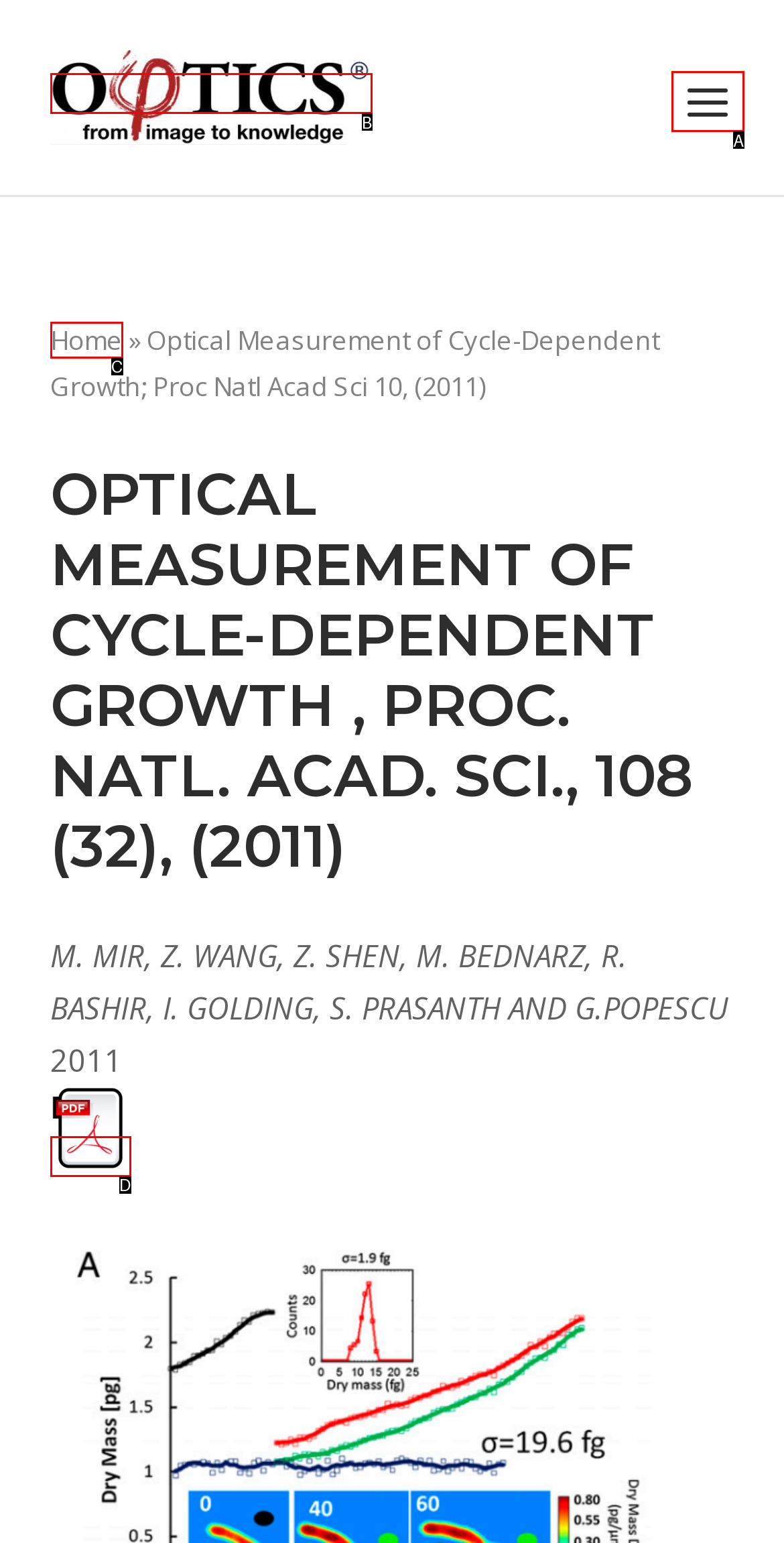From the given options, choose the HTML element that aligns with the description: Menu. Respond with the letter of the selected element.

A